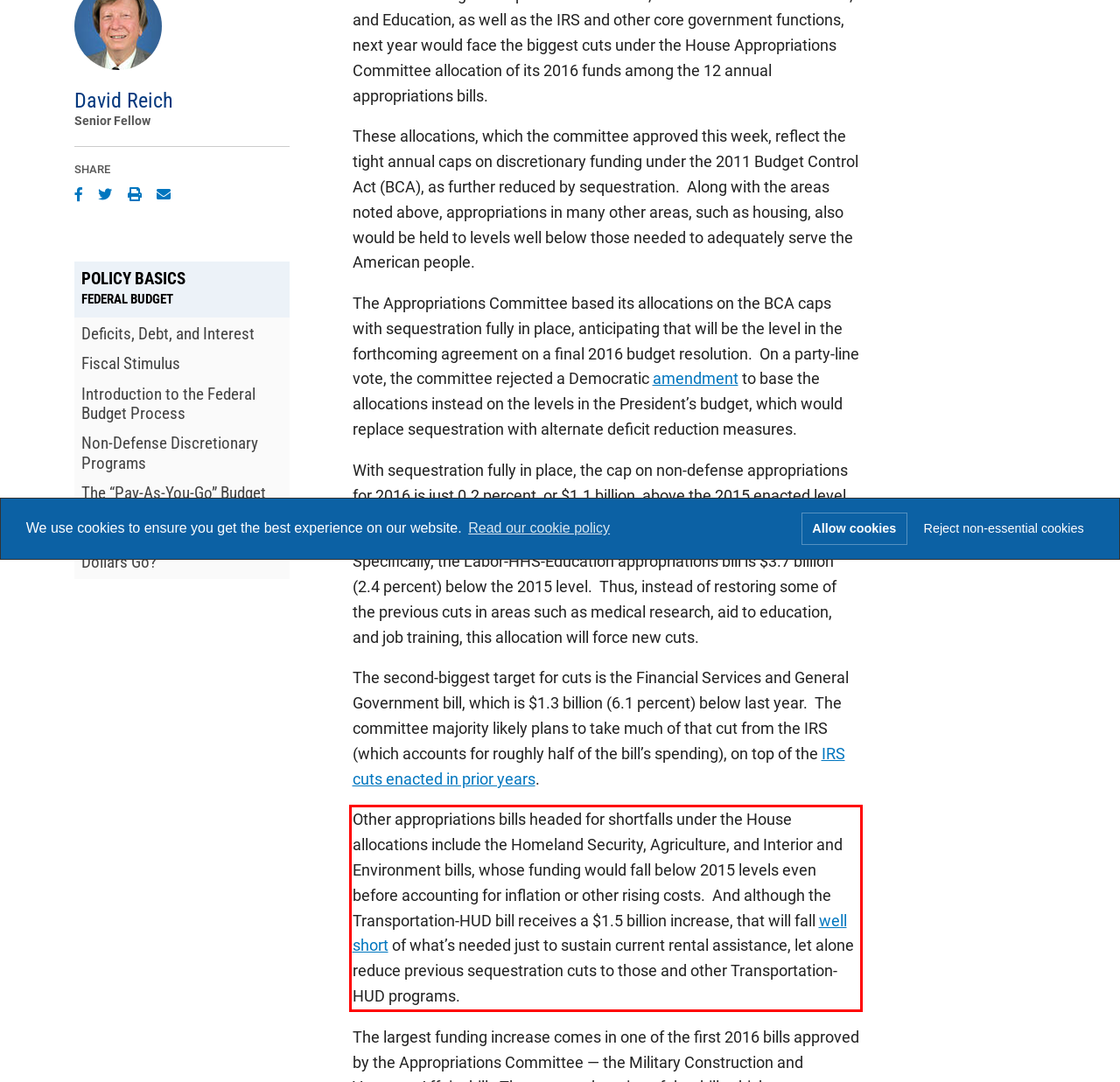You have a screenshot of a webpage with a UI element highlighted by a red bounding box. Use OCR to obtain the text within this highlighted area.

Other appropriations bills headed for shortfalls under the House allocations include the Homeland Security, Agriculture, and Interior and Environment bills, whose funding would fall below 2015 levels even before accounting for inflation or other rising costs. And although the Transportation-HUD bill receives a $1.5 billion increase, that will fall well short of what’s needed just to sustain current rental assistance, let alone reduce previous sequestration cuts to those and other Transportation-HUD programs.